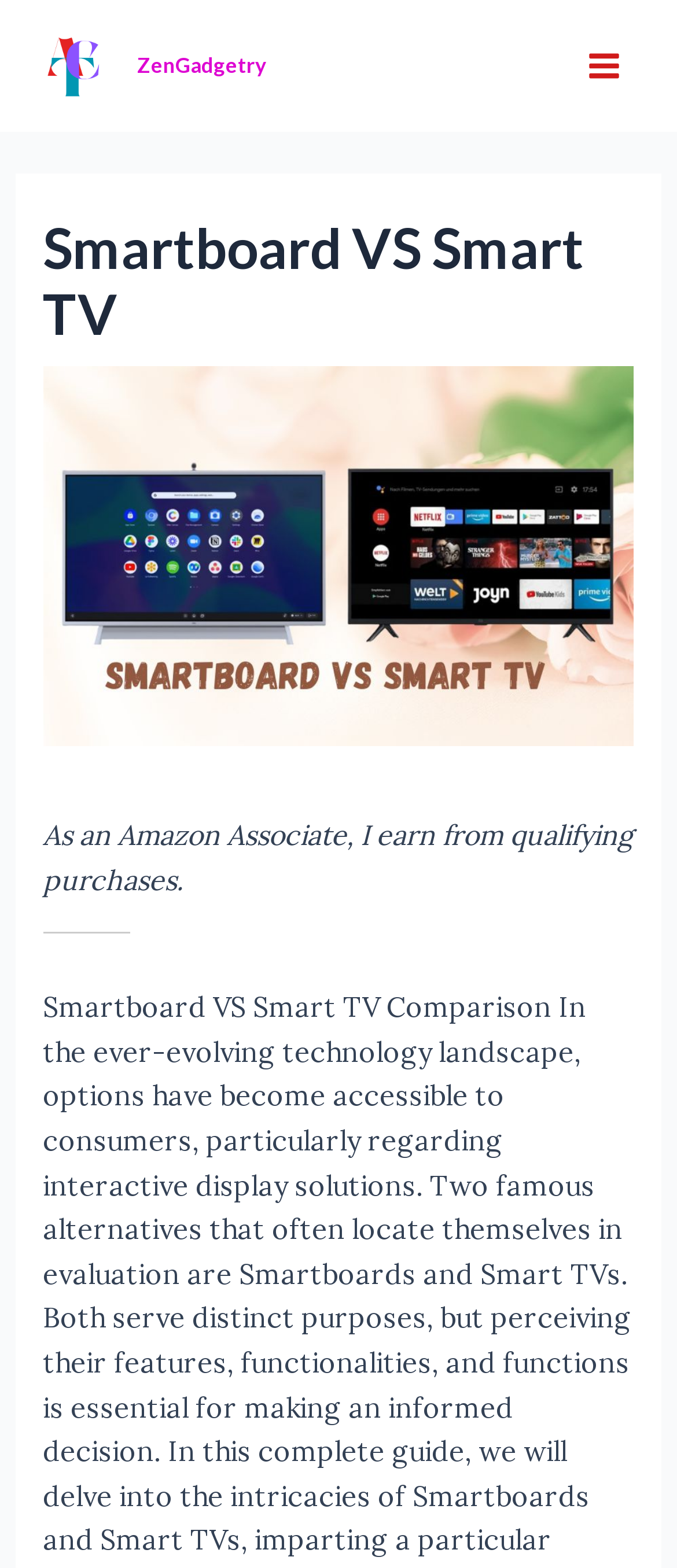What is the purpose of the button on the top-right corner?
Examine the image and give a concise answer in one word or a short phrase.

Main Menu